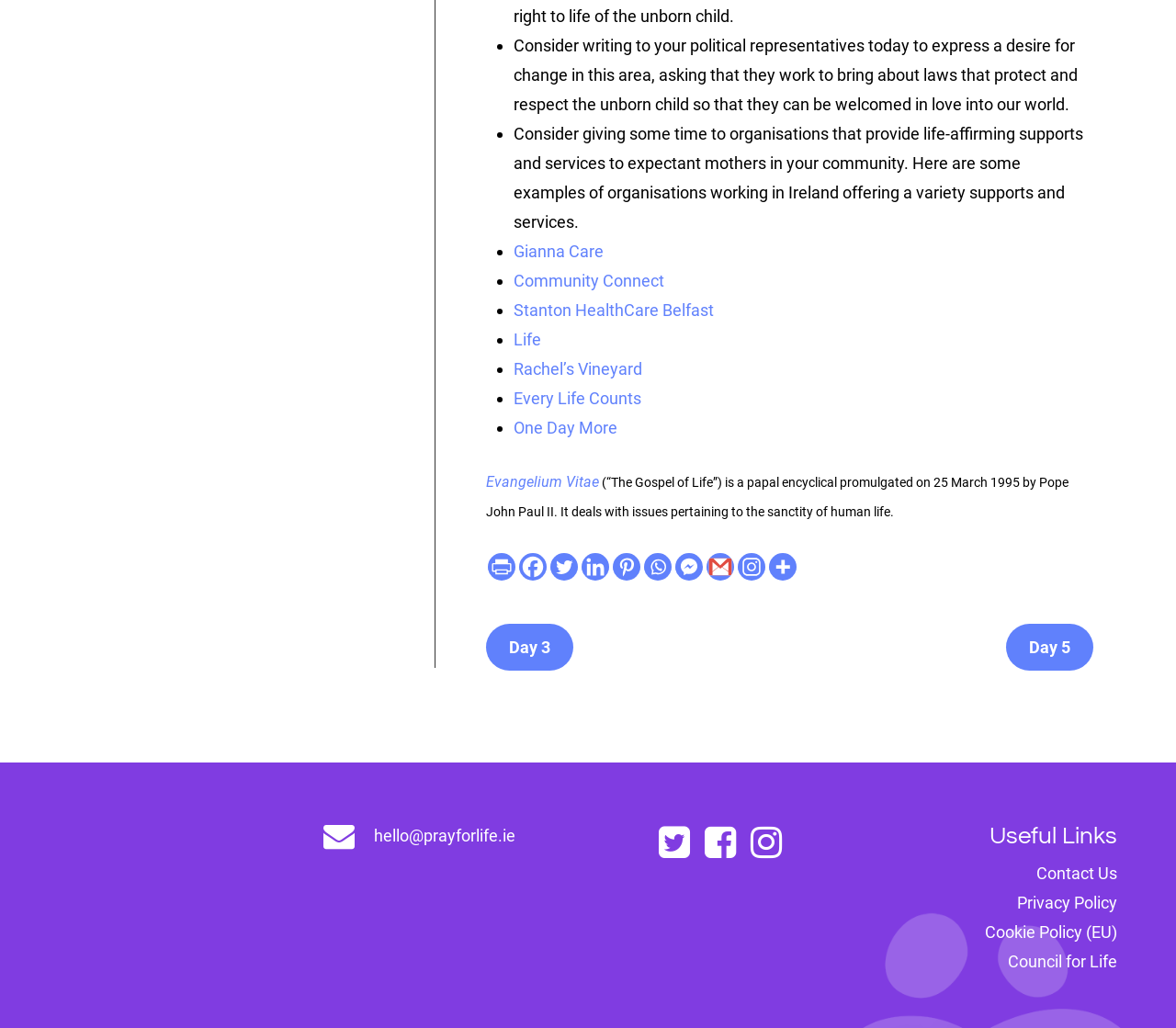What is the first suggested action to bring about laws that protect the unborn child?
Using the image as a reference, answer with just one word or a short phrase.

Write to political representatives